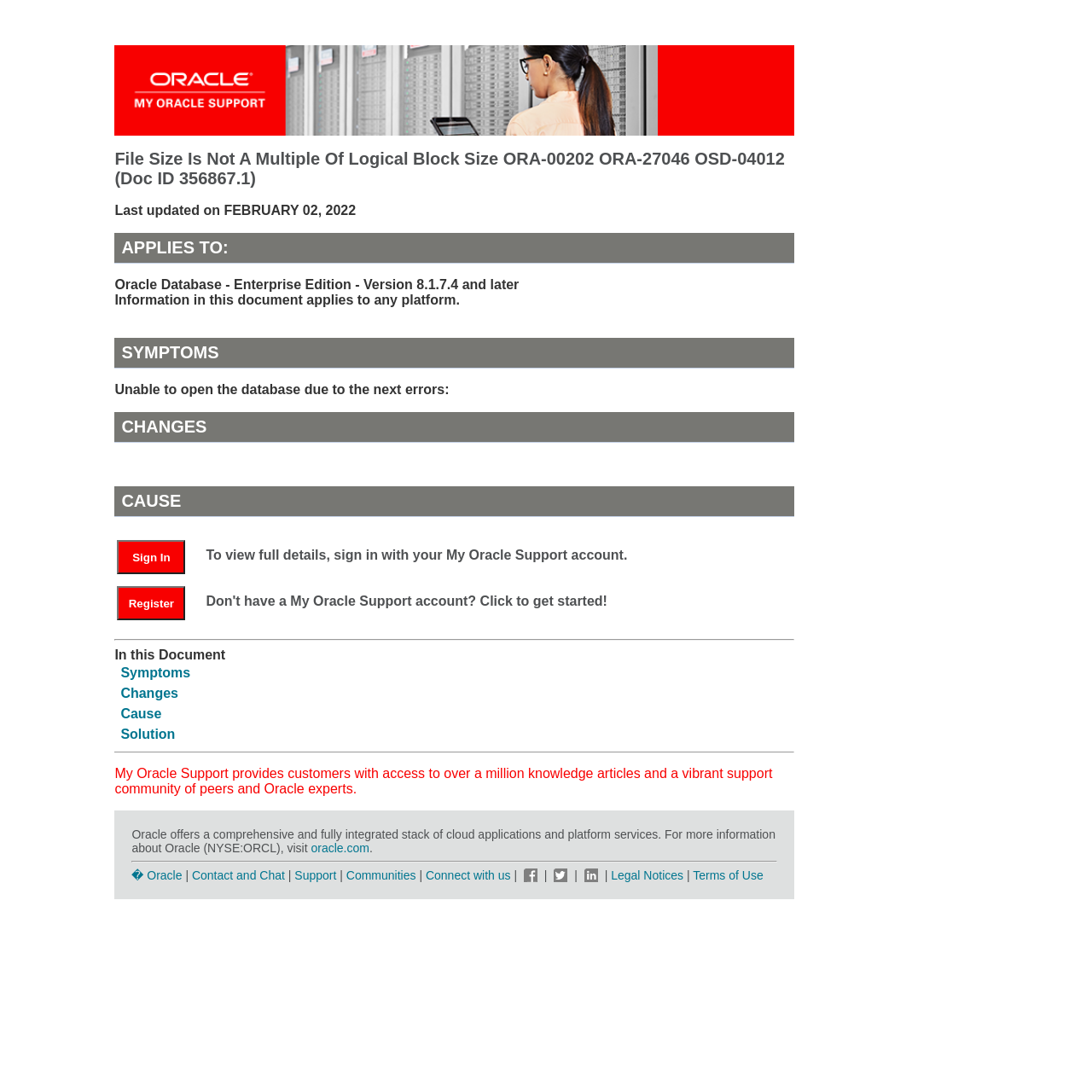Find the bounding box coordinates of the clickable area required to complete the following action: "Read the solution".

[0.11, 0.665, 0.16, 0.679]